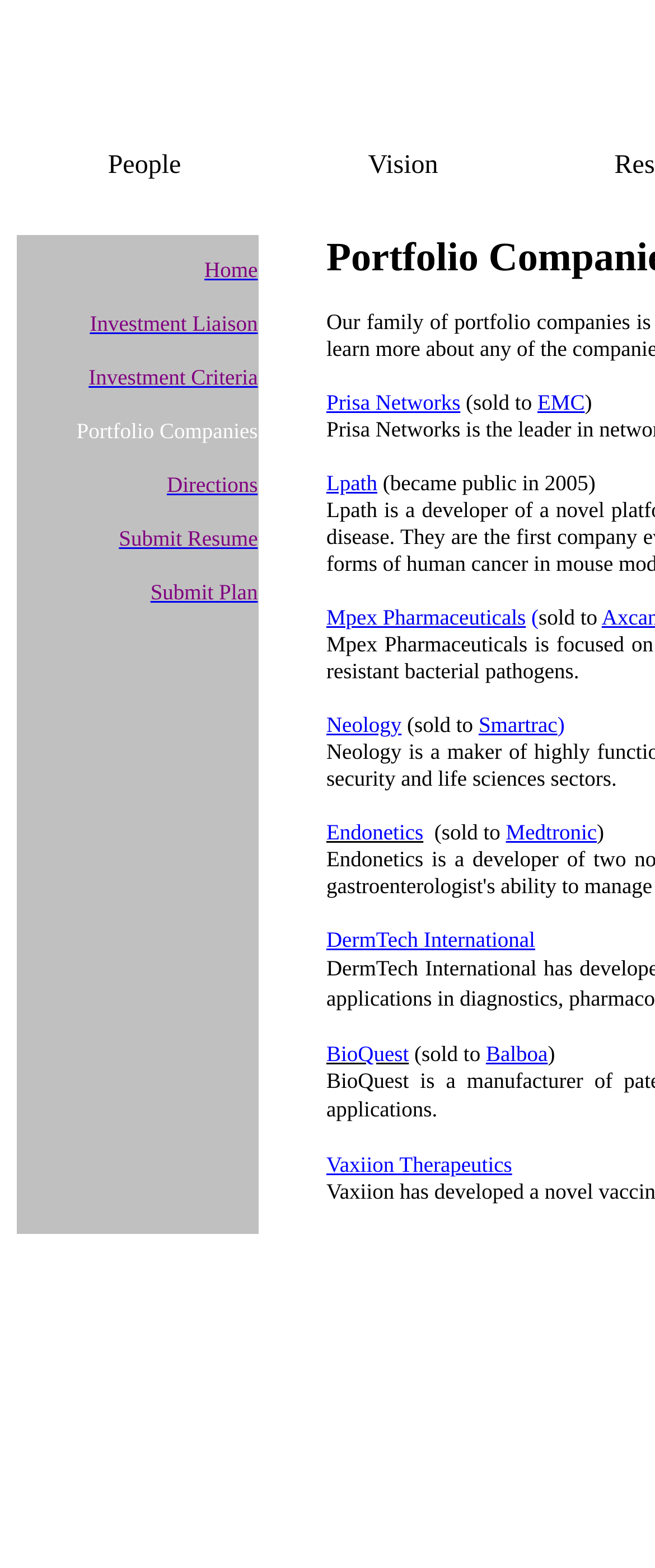Determine the bounding box coordinates of the clickable element necessary to fulfill the instruction: "View Investment Criteria". Provide the coordinates as four float numbers within the 0 to 1 range, i.e., [left, top, right, bottom].

[0.135, 0.231, 0.394, 0.249]